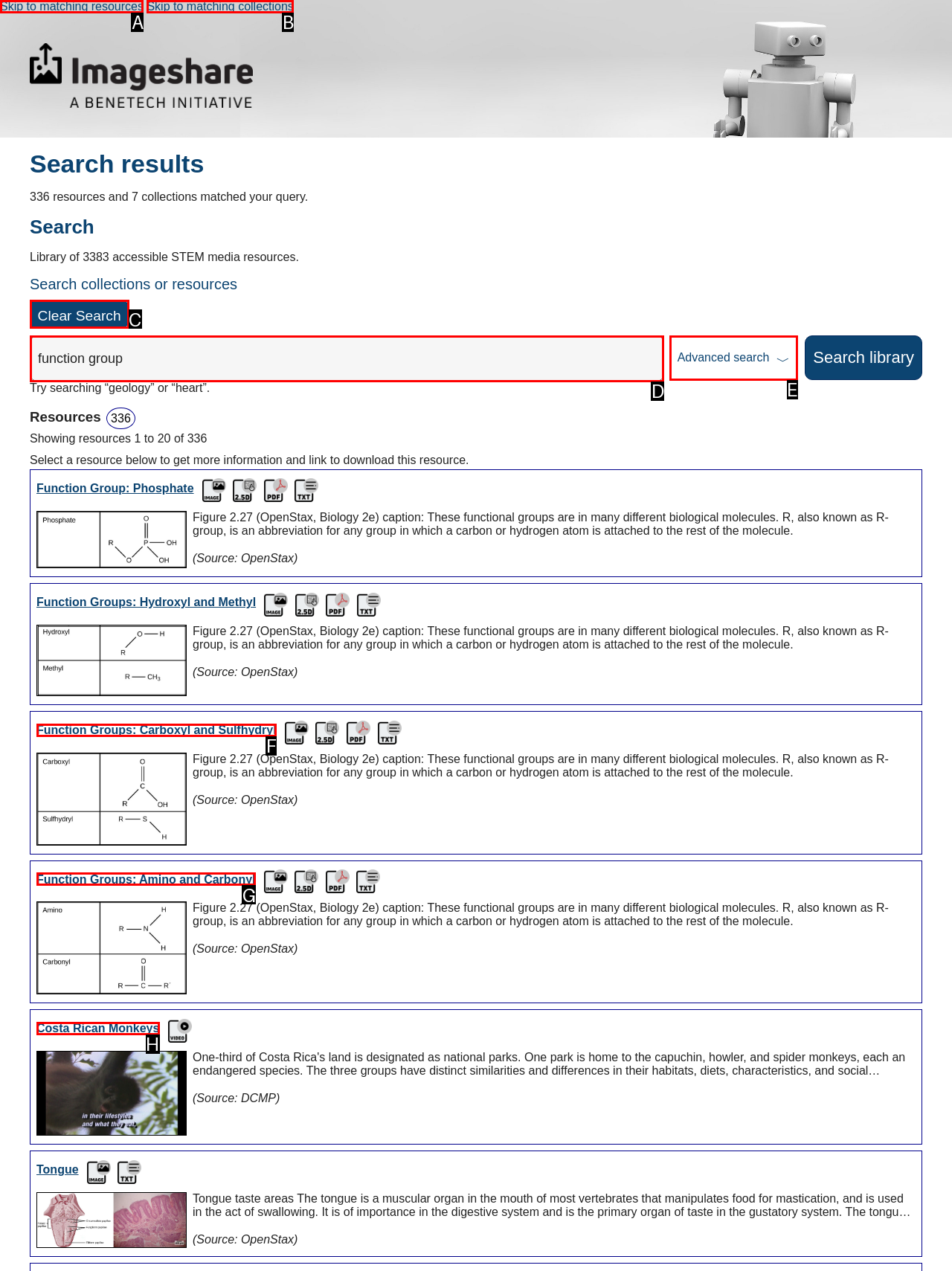Identify the UI element that corresponds to this description: Get a Title Quote
Respond with the letter of the correct option.

None